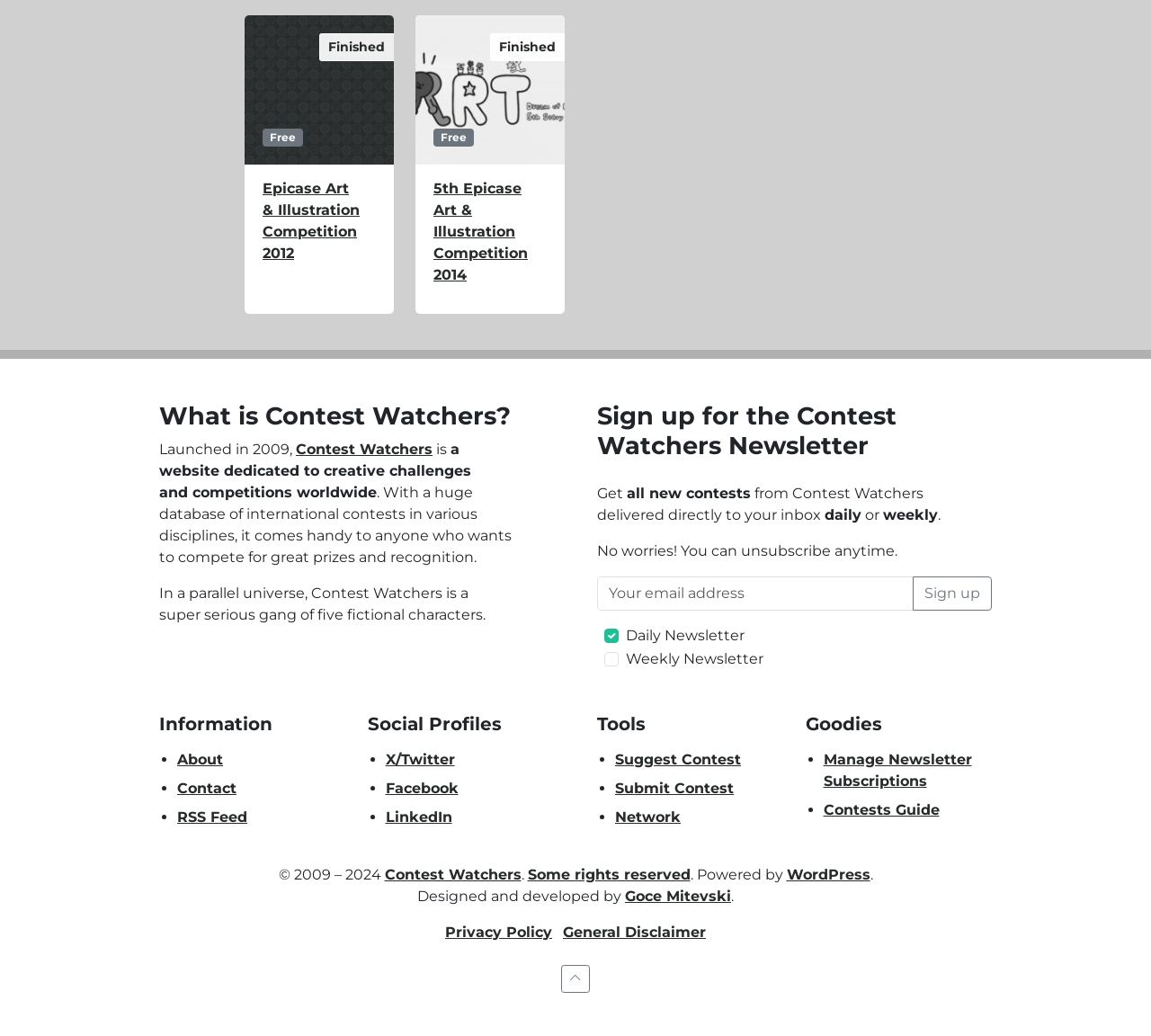Using the format (top-left x, top-left y, bottom-right x, bottom-right y), provide the bounding box coordinates for the described UI element. All values should be floating point numbers between 0 and 1: Contests Guide

[0.715, 0.773, 0.816, 0.79]